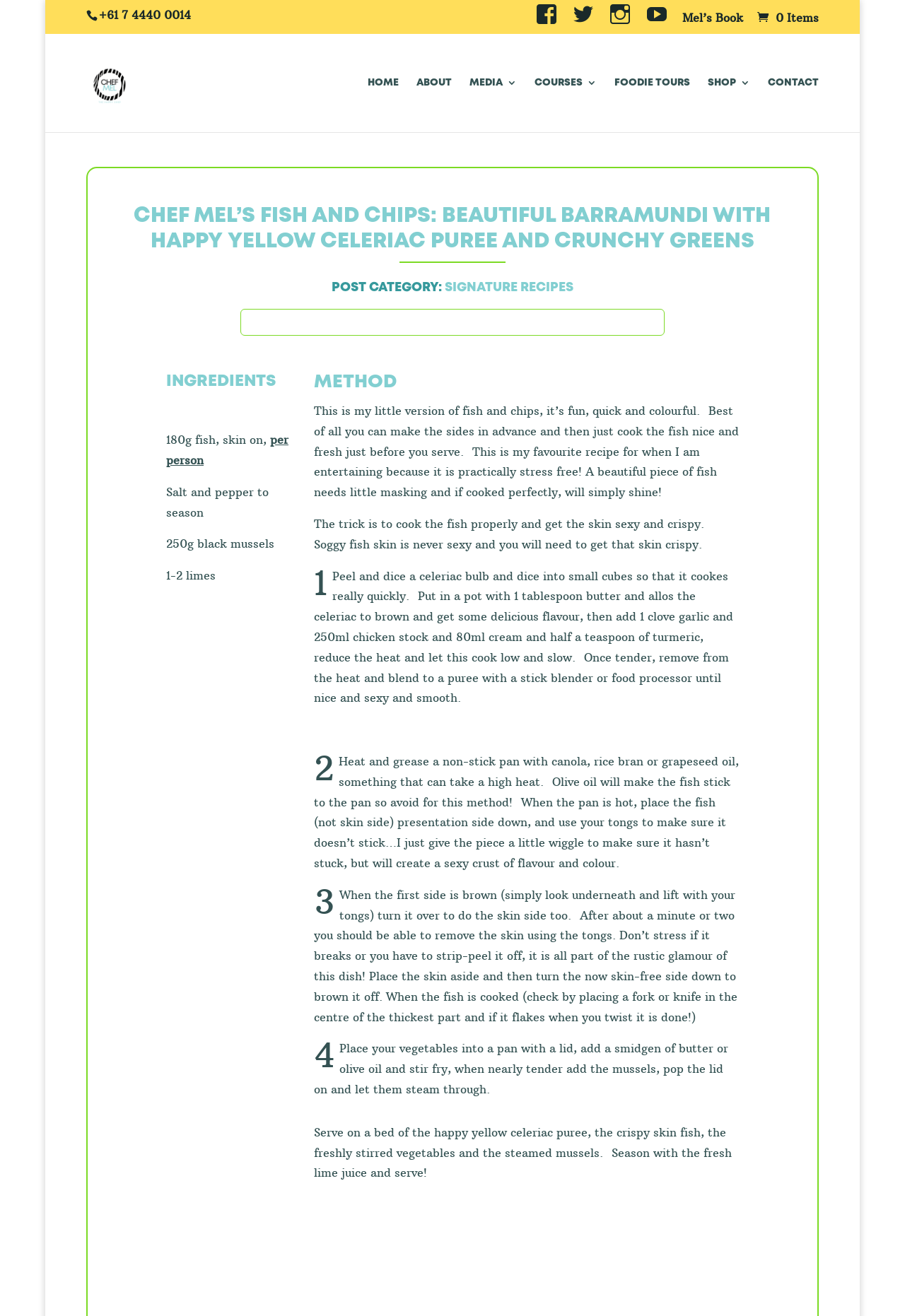Provide a thorough summary of the webpage.

This webpage is about Chef Mel's recipe for fish and chips, featuring beautiful Barramundi with happy yellow celeriac puree and crunchy greens. At the top of the page, there is a phone number and a row of social media links, including Facebook, Twitter, Instagram, YouTube, and a link to Mel's book. Below this, there is a navigation menu with links to HOME, ABOUT, MEDIA, COURSES, FOODIE TOURS, SHOP, and CONTACT.

The main content of the page is divided into sections, starting with a heading that repeats the title of the recipe. Below this, there is a subheading "POST CATEGORY" followed by a link to "SIGNATURE RECIPES". The next section is titled "INGREDIENTS", which lists the ingredients needed for the recipe, including fish, mussels, limes, and seasonings.

The "METHOD" section provides a step-by-step guide to preparing the dish, including cooking the fish, making the celeriac puree, and stir-frying the vegetables. The text is accompanied by no images, but the descriptive language paints a vivid picture of the cooking process.

Throughout the page, the text is arranged in a clear and easy-to-follow format, with headings and subheadings guiding the reader through the recipe. The overall design is clean and organized, making it easy to navigate and understand the recipe.